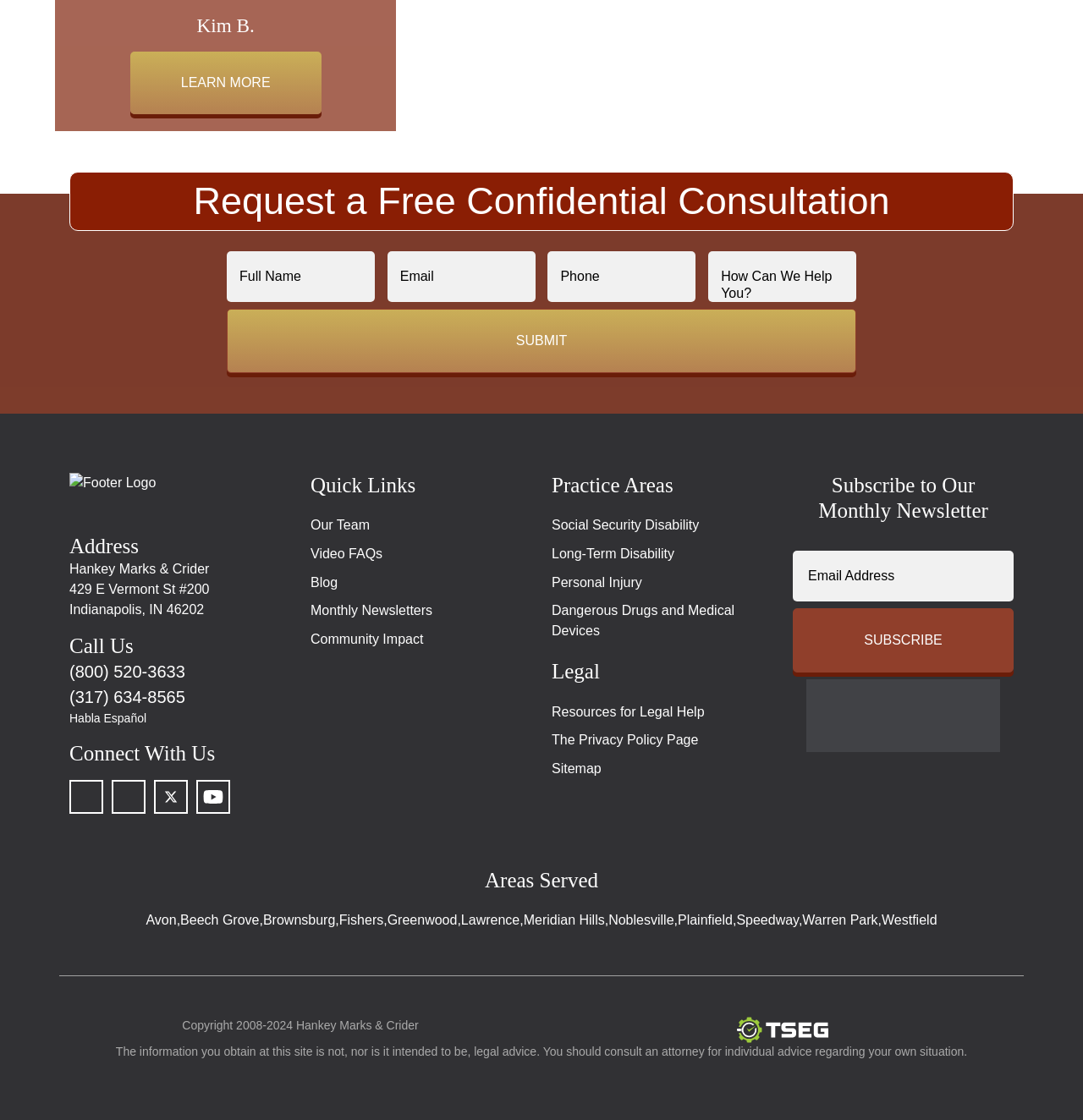Pinpoint the bounding box coordinates of the area that must be clicked to complete this instruction: "Click the 'LEARN MORE' link".

[0.12, 0.046, 0.297, 0.102]